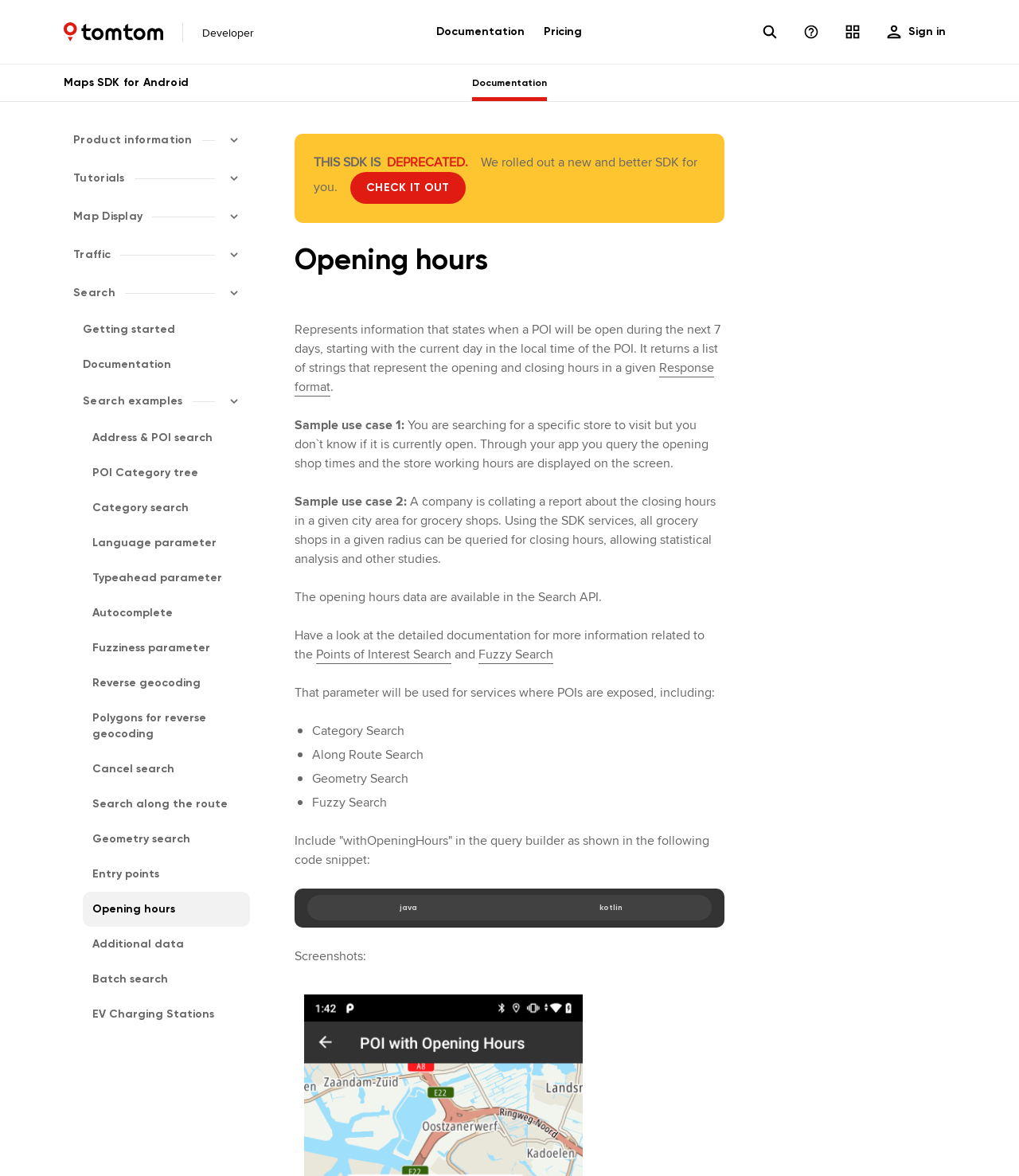Determine the bounding box for the UI element described here: "Routing".

[0.062, 0.907, 0.245, 0.94]